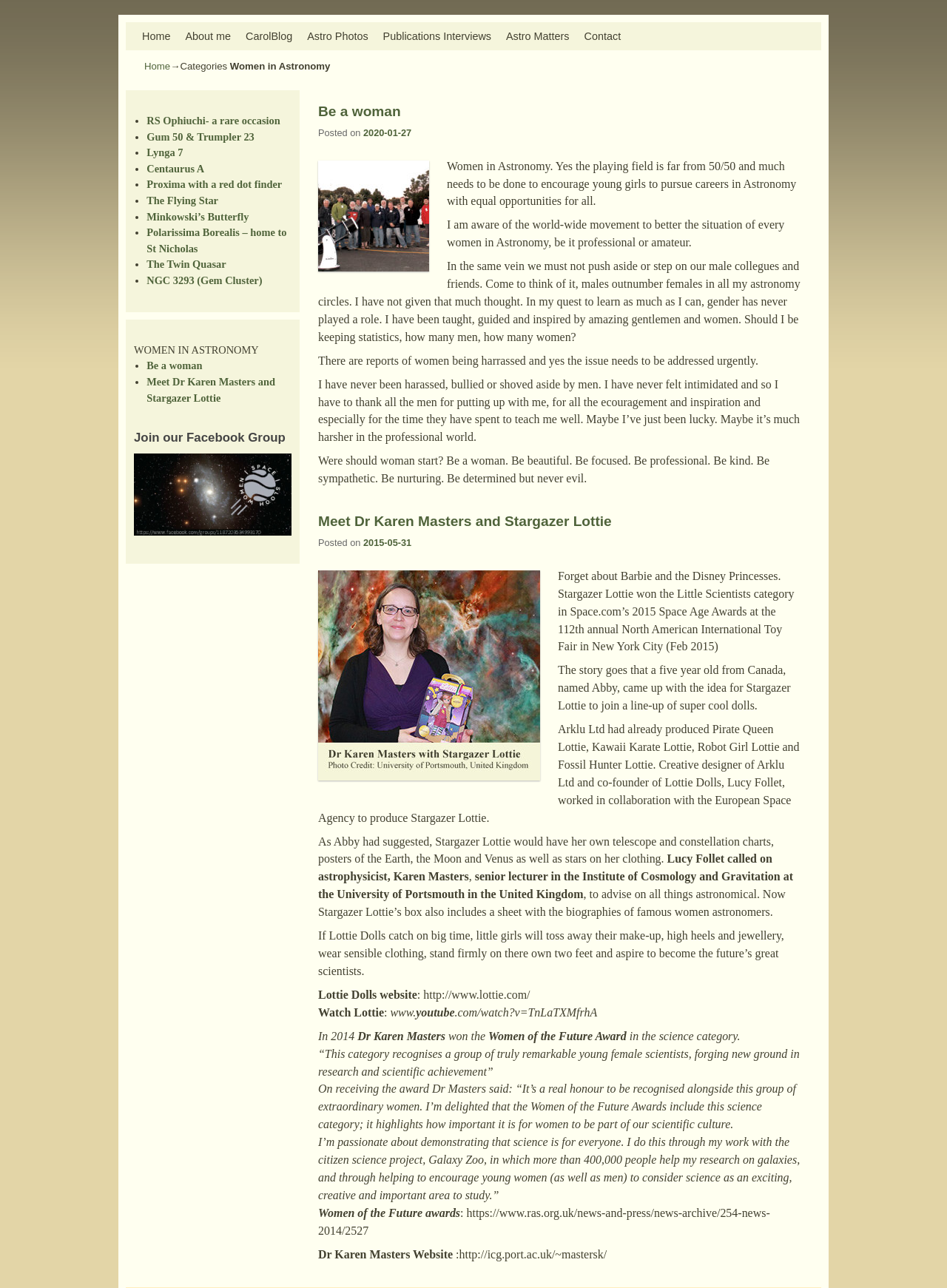Identify the bounding box coordinates of the clickable section necessary to follow the following instruction: "Click on the 'Home' link". The coordinates should be presented as four float numbers from 0 to 1, i.e., [left, top, right, bottom].

[0.142, 0.017, 0.188, 0.039]